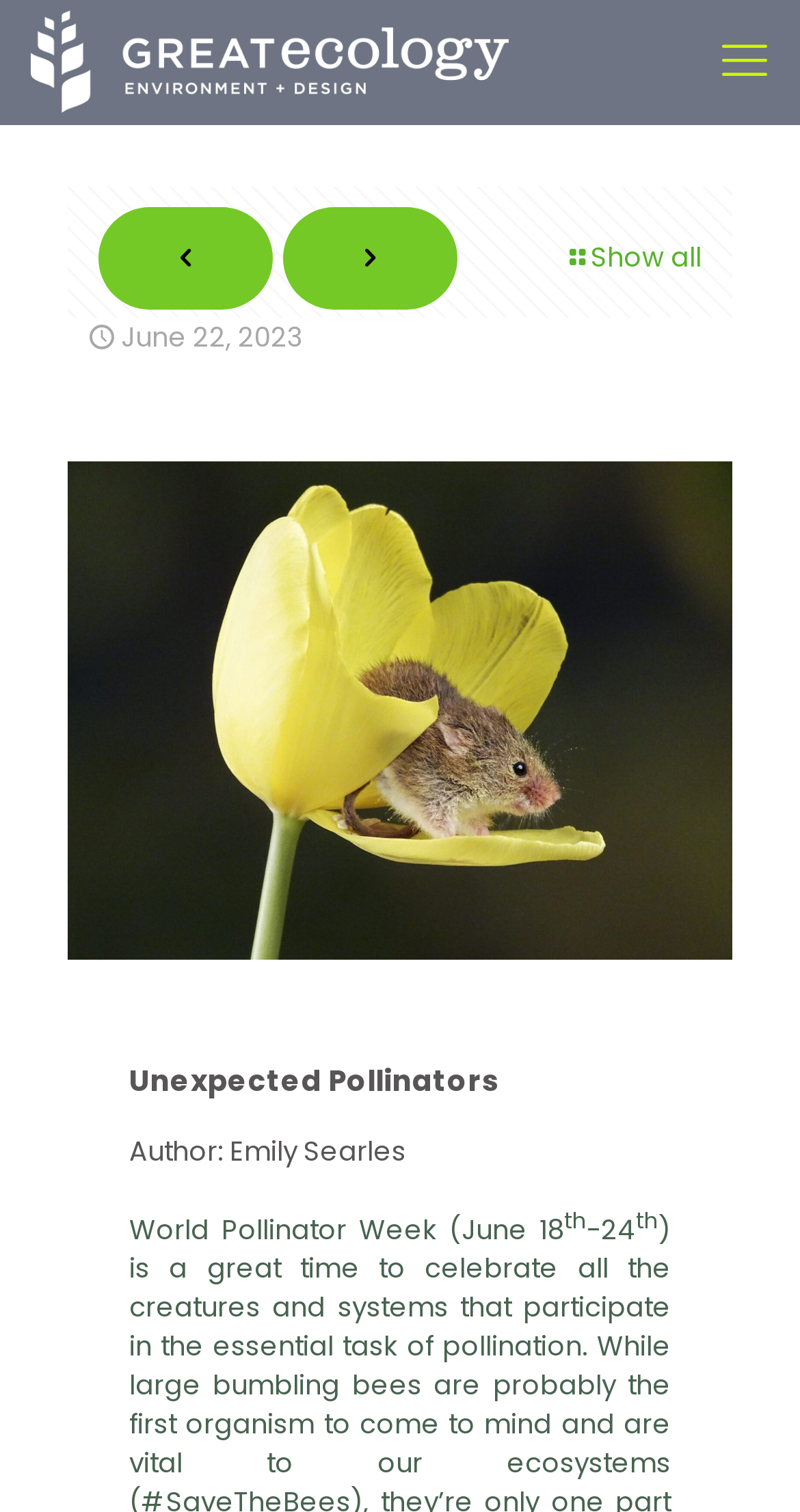Respond with a single word or phrase for the following question: 
What is the purpose of the link 'Show all'?

To show all posts